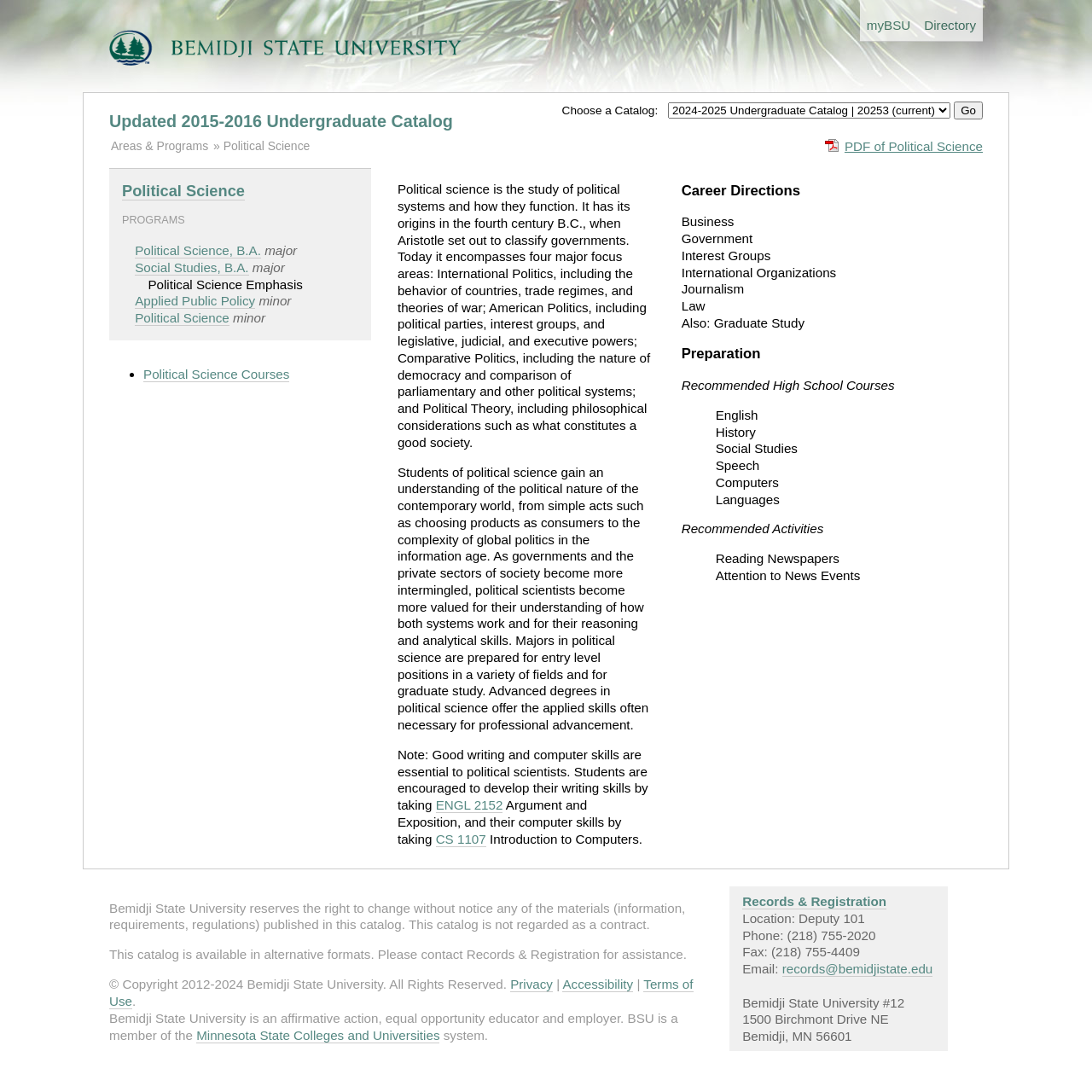Please locate the bounding box coordinates of the element that needs to be clicked to achieve the following instruction: "Read the 'Career Directions' section". The coordinates should be four float numbers between 0 and 1, i.e., [left, top, right, bottom].

[0.624, 0.167, 0.858, 0.183]